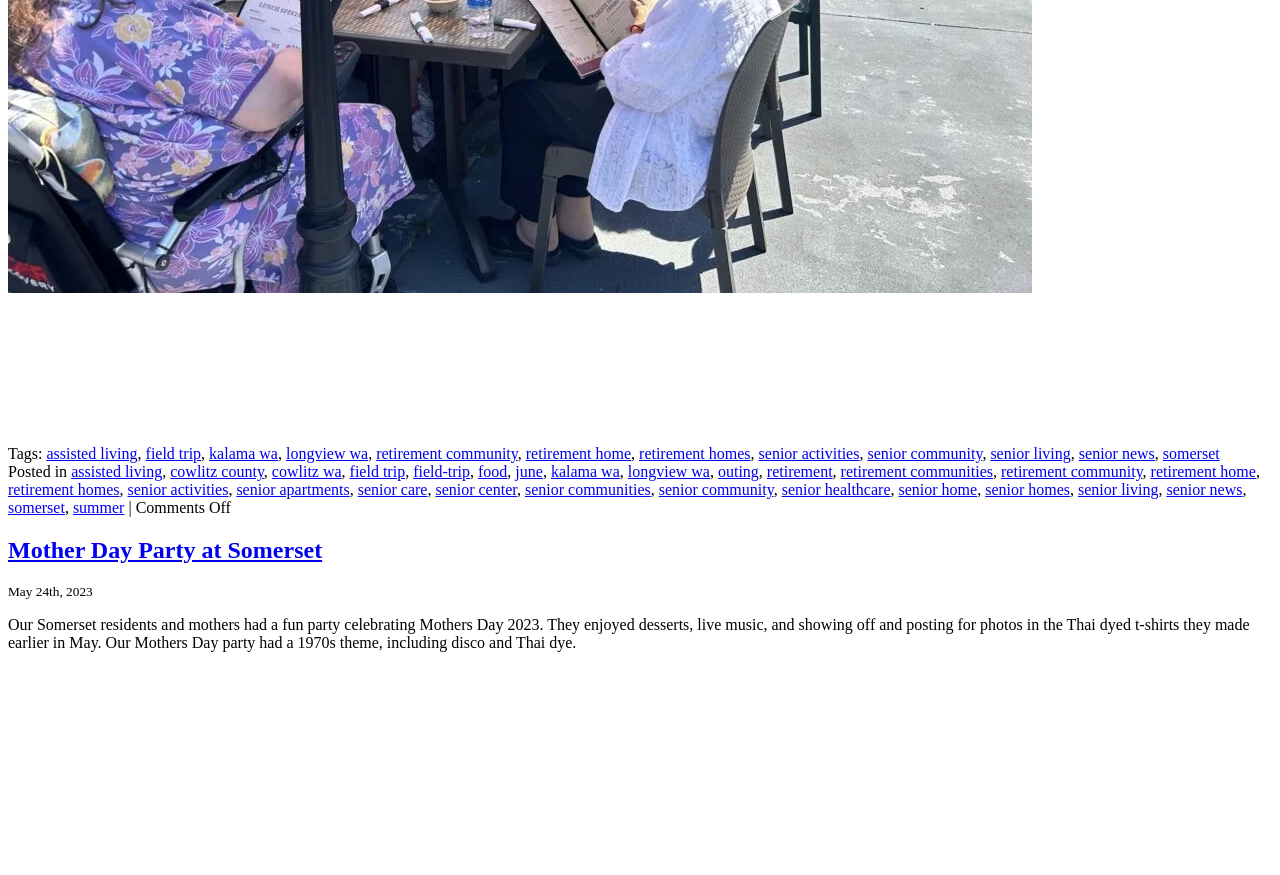Respond to the following question using a concise word or phrase: 
What type of shirts did the residents make?

Thai dyed t-shirts